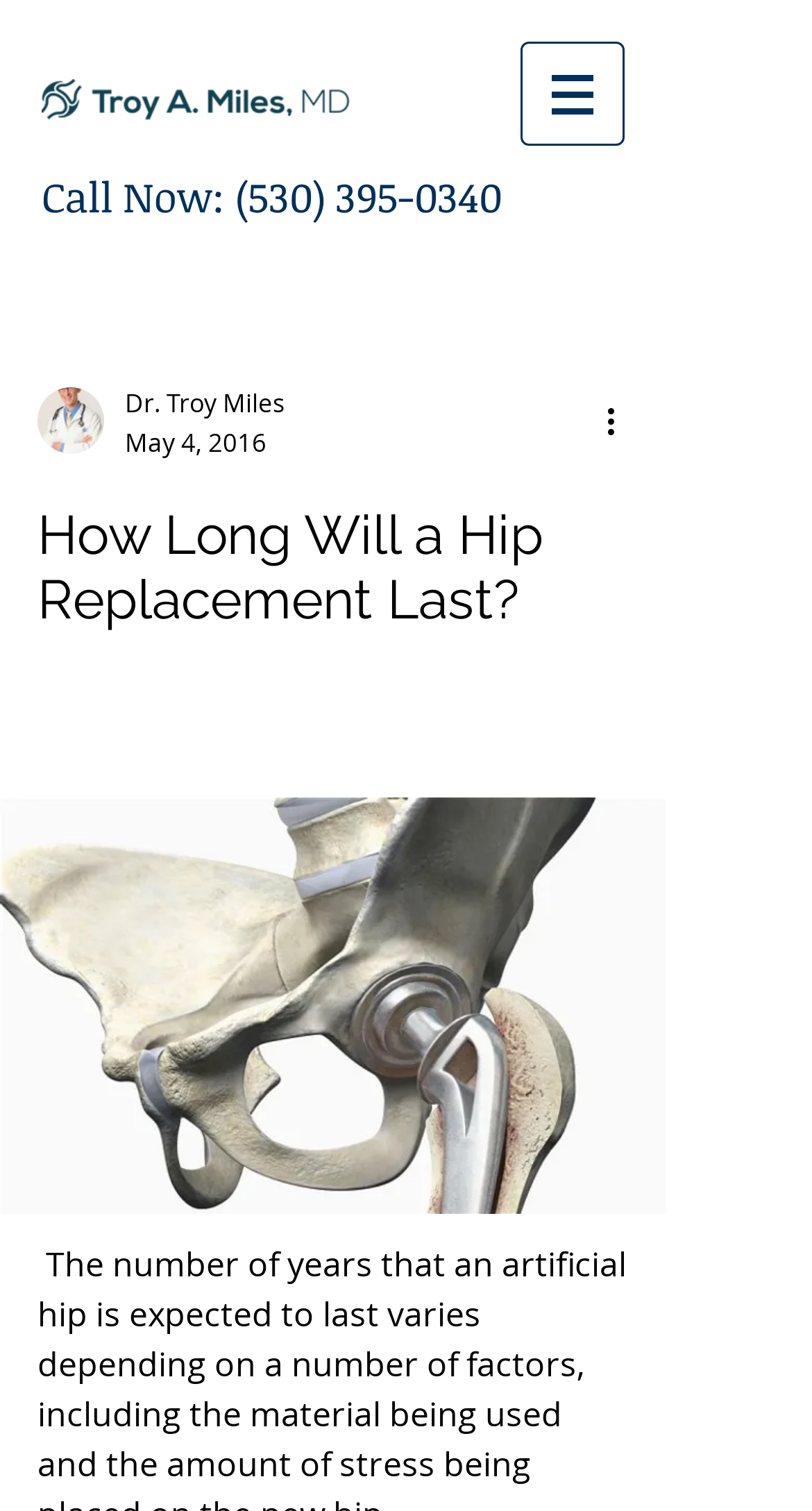How many images are there on the webpage?
Respond to the question with a well-detailed and thorough answer.

I counted the number of image elements on the webpage, including the writer's picture, the image in the navigation button, the image in the 'More actions' button, and the image in the button at the bottom of the page.